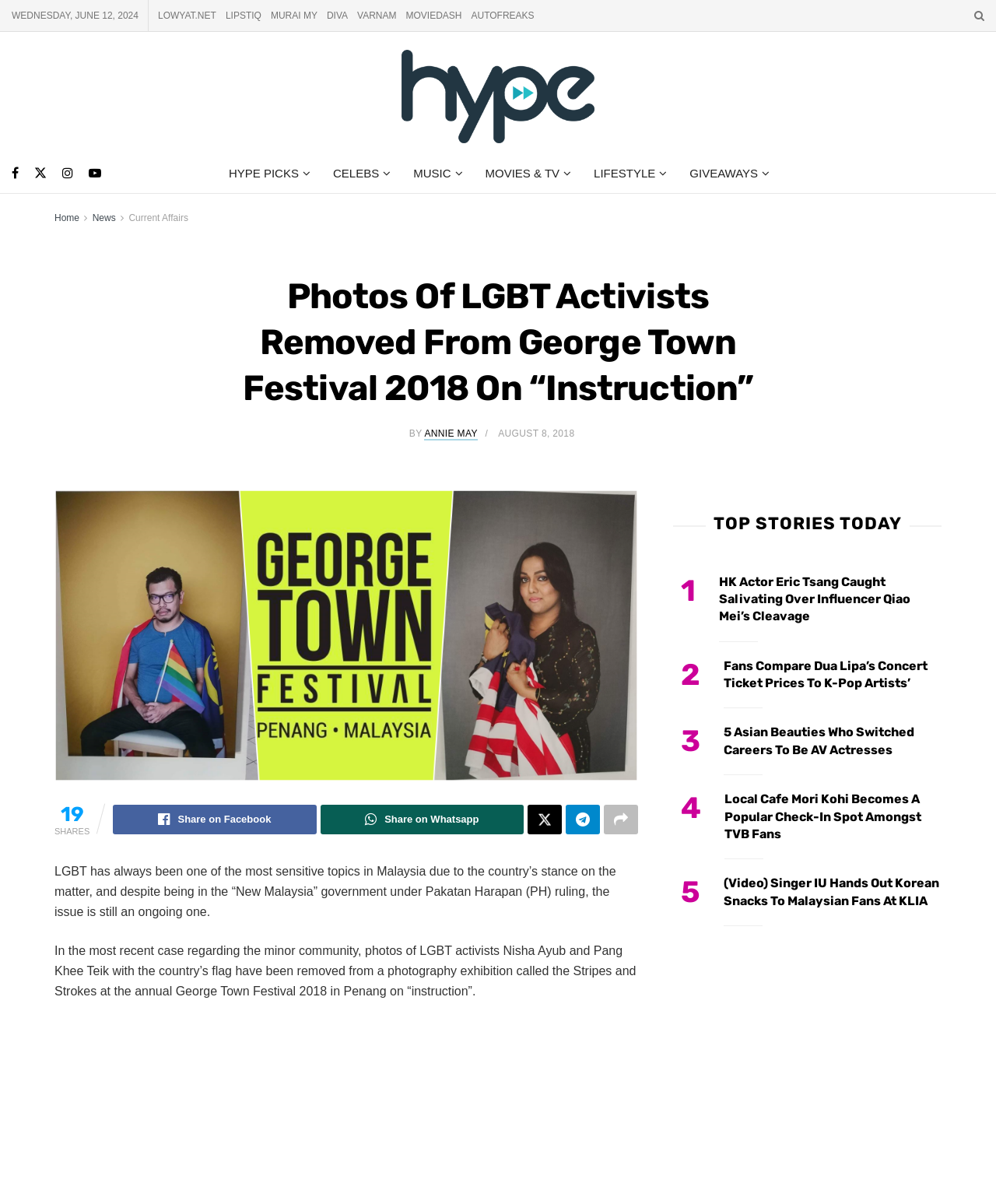Could you find the bounding box coordinates of the clickable area to complete this instruction: "Click on the 'Home' link"?

[0.055, 0.176, 0.08, 0.186]